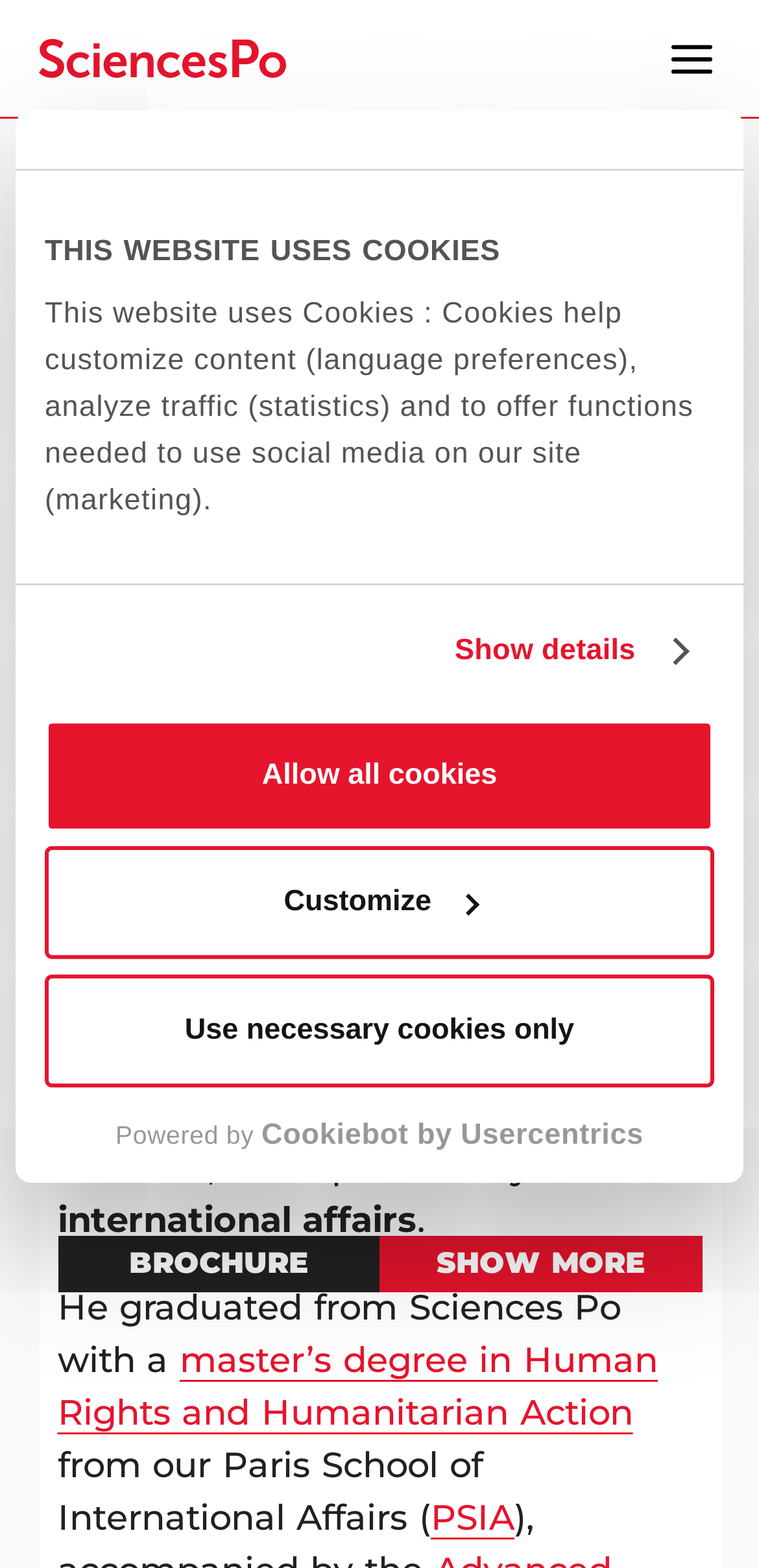Please specify the bounding box coordinates of the clickable region to carry out the following instruction: "View Show more". The coordinates should be four float numbers between 0 and 1, in the format [left, top, right, bottom].

[0.5, 0.789, 0.924, 0.824]